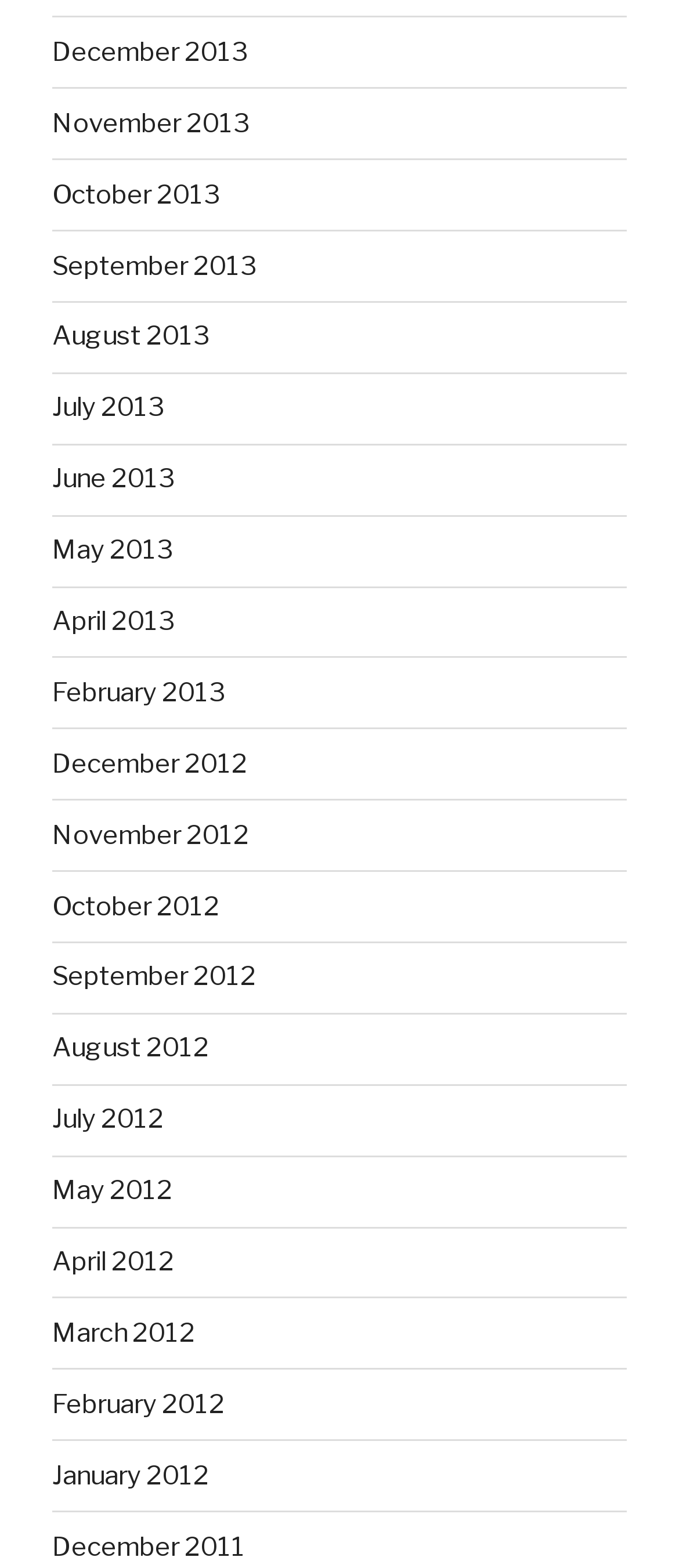Give a succinct answer to this question in a single word or phrase: 
How many months are listed in 2013?

6